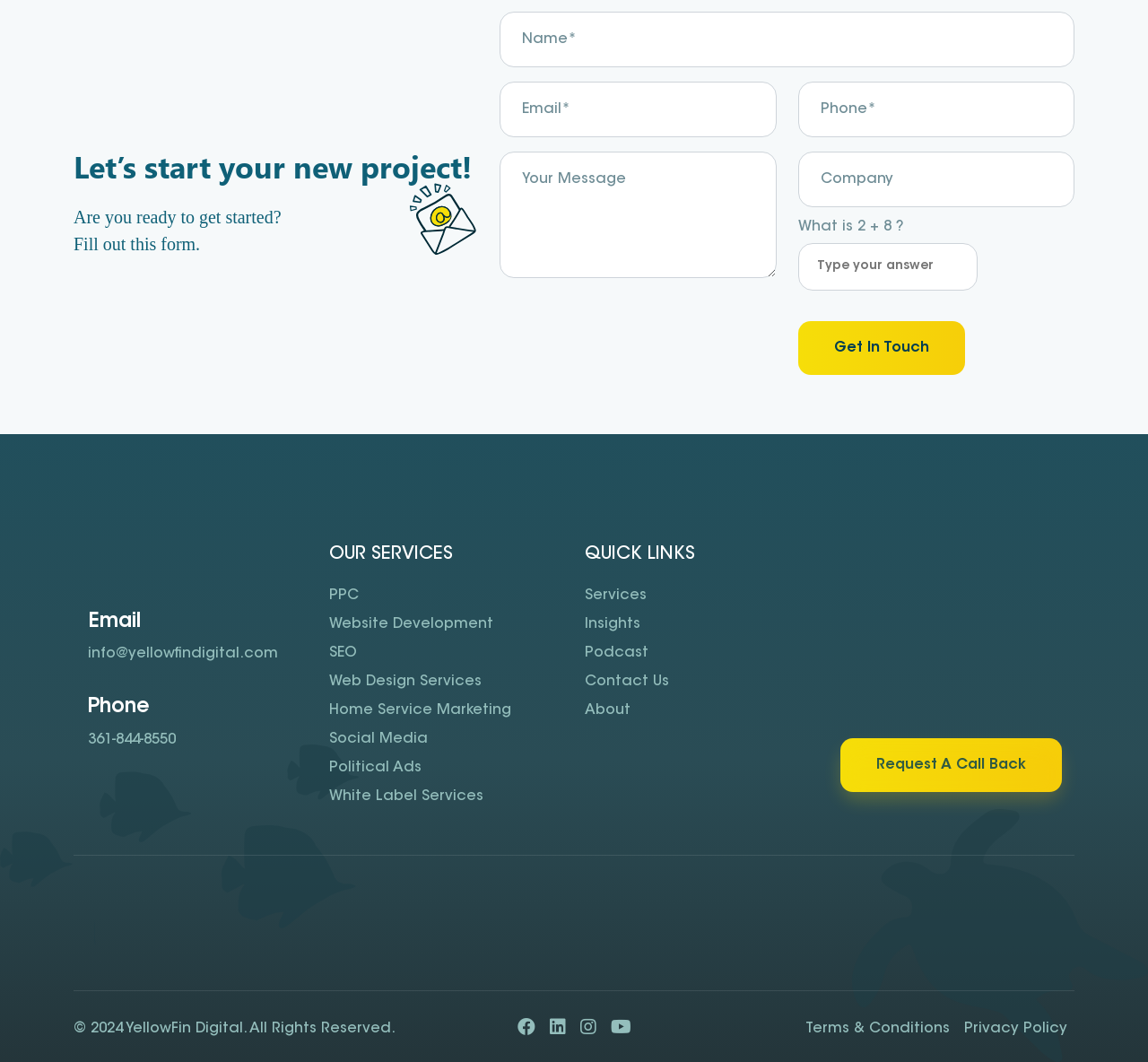Pinpoint the bounding box coordinates of the clickable element needed to complete the instruction: "Fill out the contact form". The coordinates should be provided as four float numbers between 0 and 1: [left, top, right, bottom].

[0.435, 0.011, 0.936, 0.353]